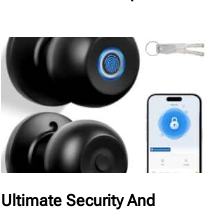What traditional security option is still available?
Answer the question with a detailed explanation, including all necessary information.

The image includes a set of keys, hinting at the traditional security options still available, which means that users can still use physical keys as an alternative to the smart door lock's advanced features.